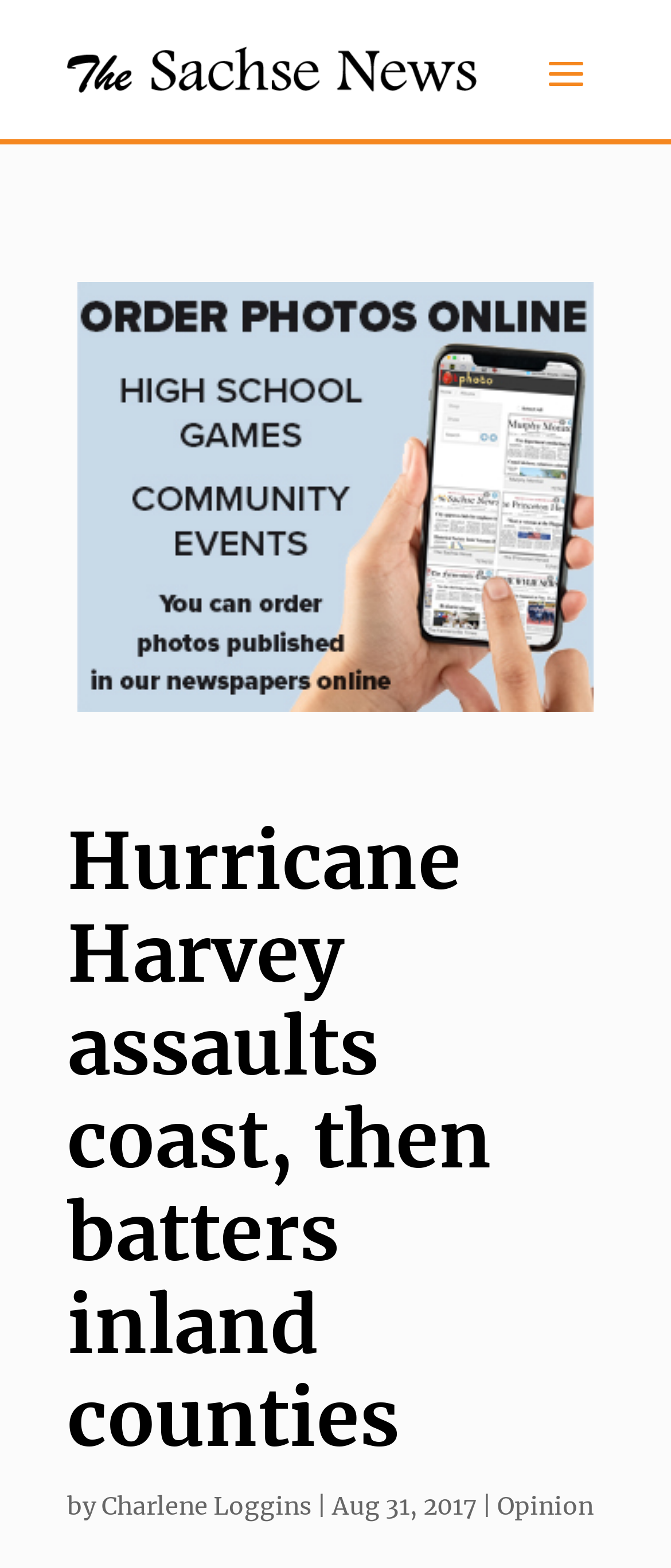What is the date of the article?
Using the information from the image, give a concise answer in one word or a short phrase.

Aug 31, 2017